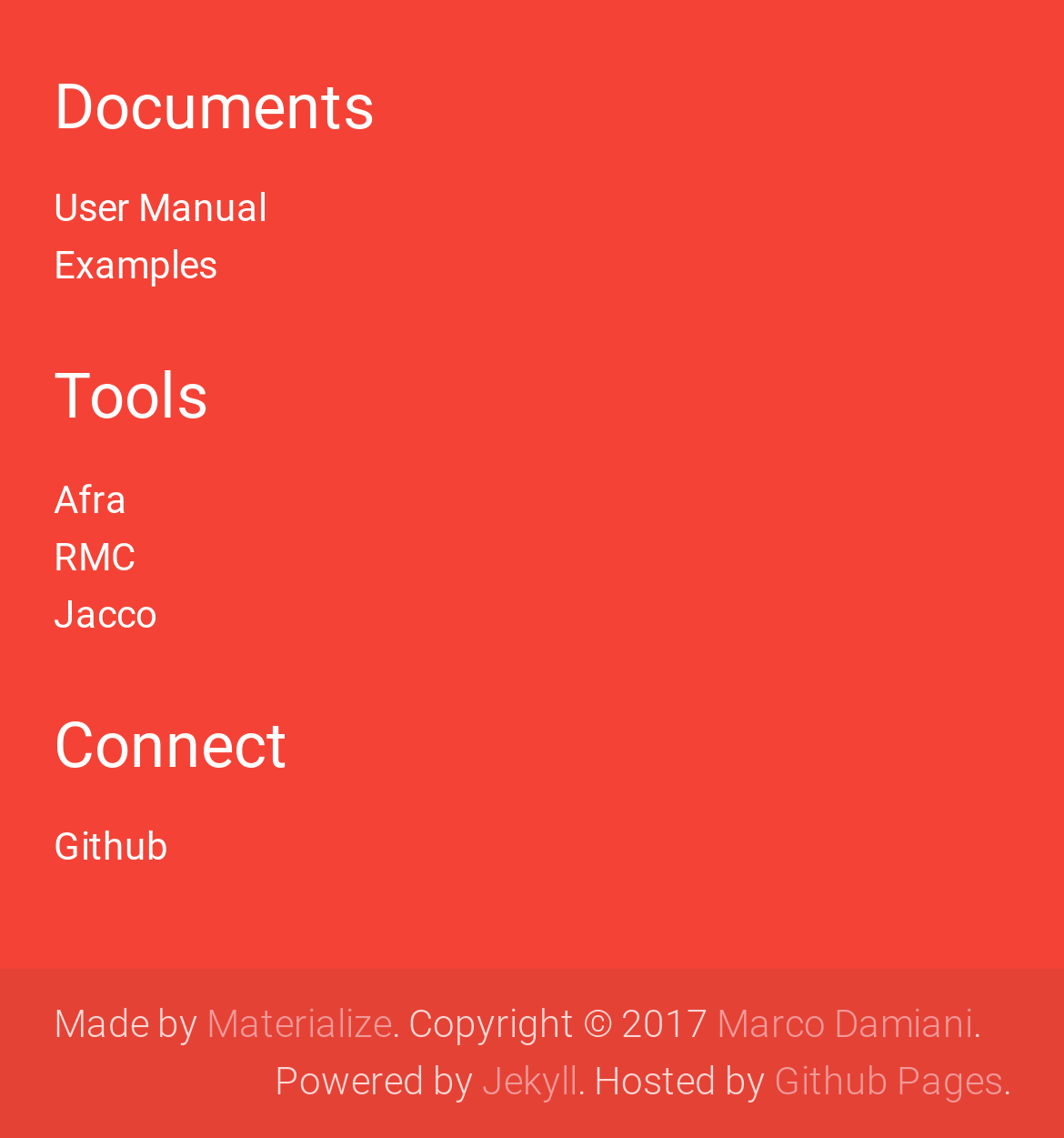What is the platform used to host this webpage?
From the image, respond with a single word or phrase.

Github Pages